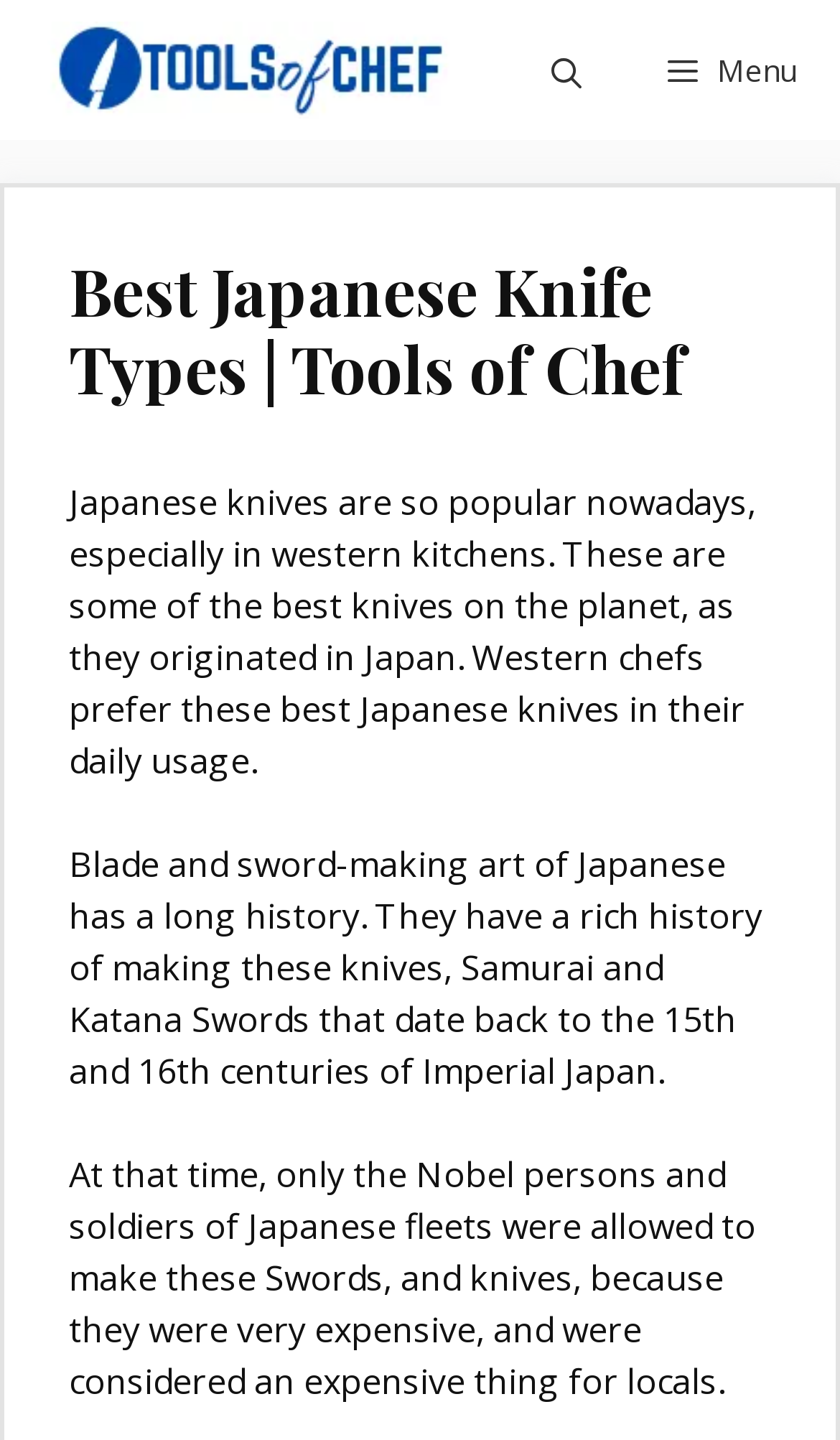Who were allowed to make swords and knives in Imperial Japan?
Please provide an in-depth and detailed response to the question.

As stated on the webpage, only the Nobel persons and soldiers of Japanese fleets were allowed to make these Swords, and knives, because they were very expensive, and were considered an expensive thing for locals.